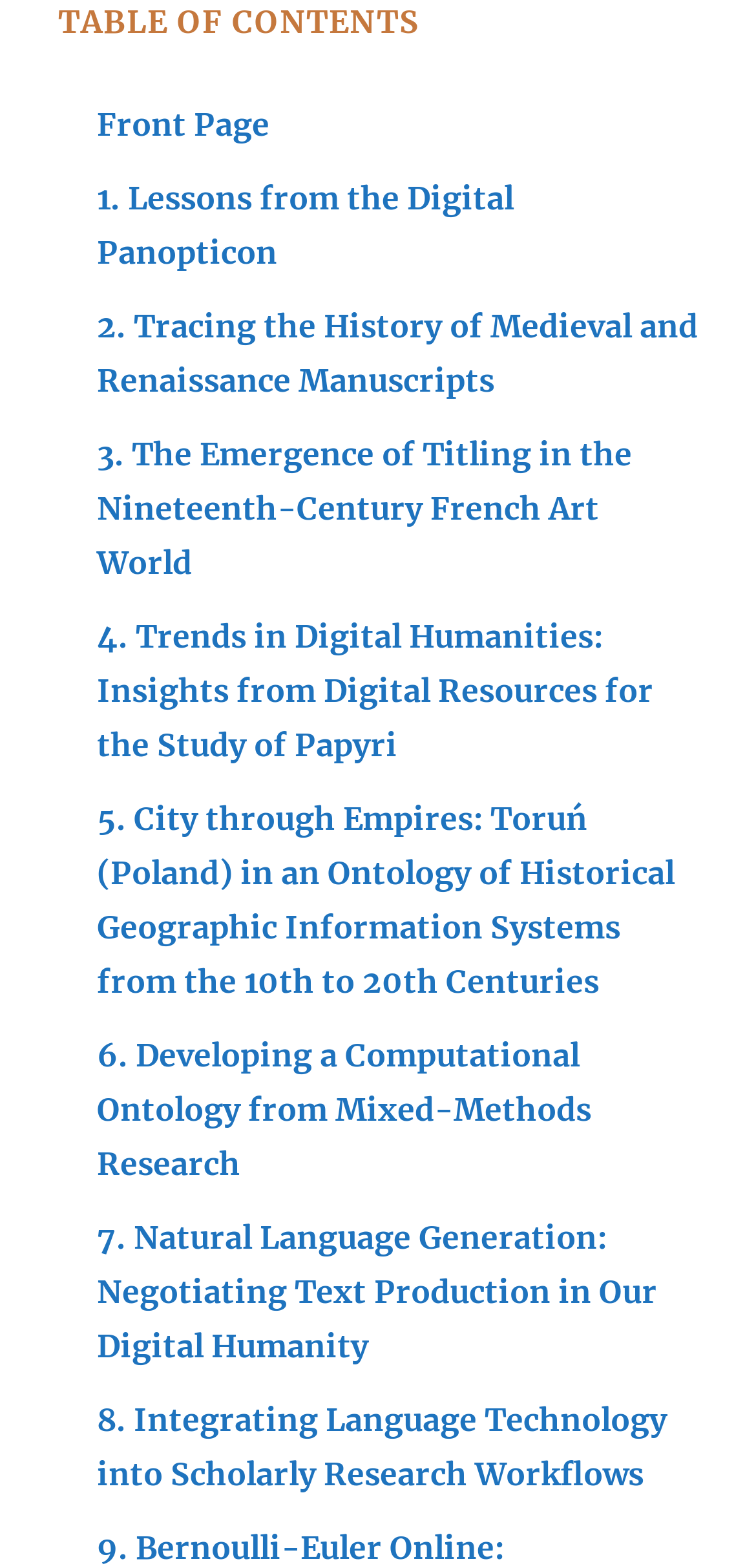Provide a one-word or brief phrase answer to the question:
How many links are in the table of contents?

8